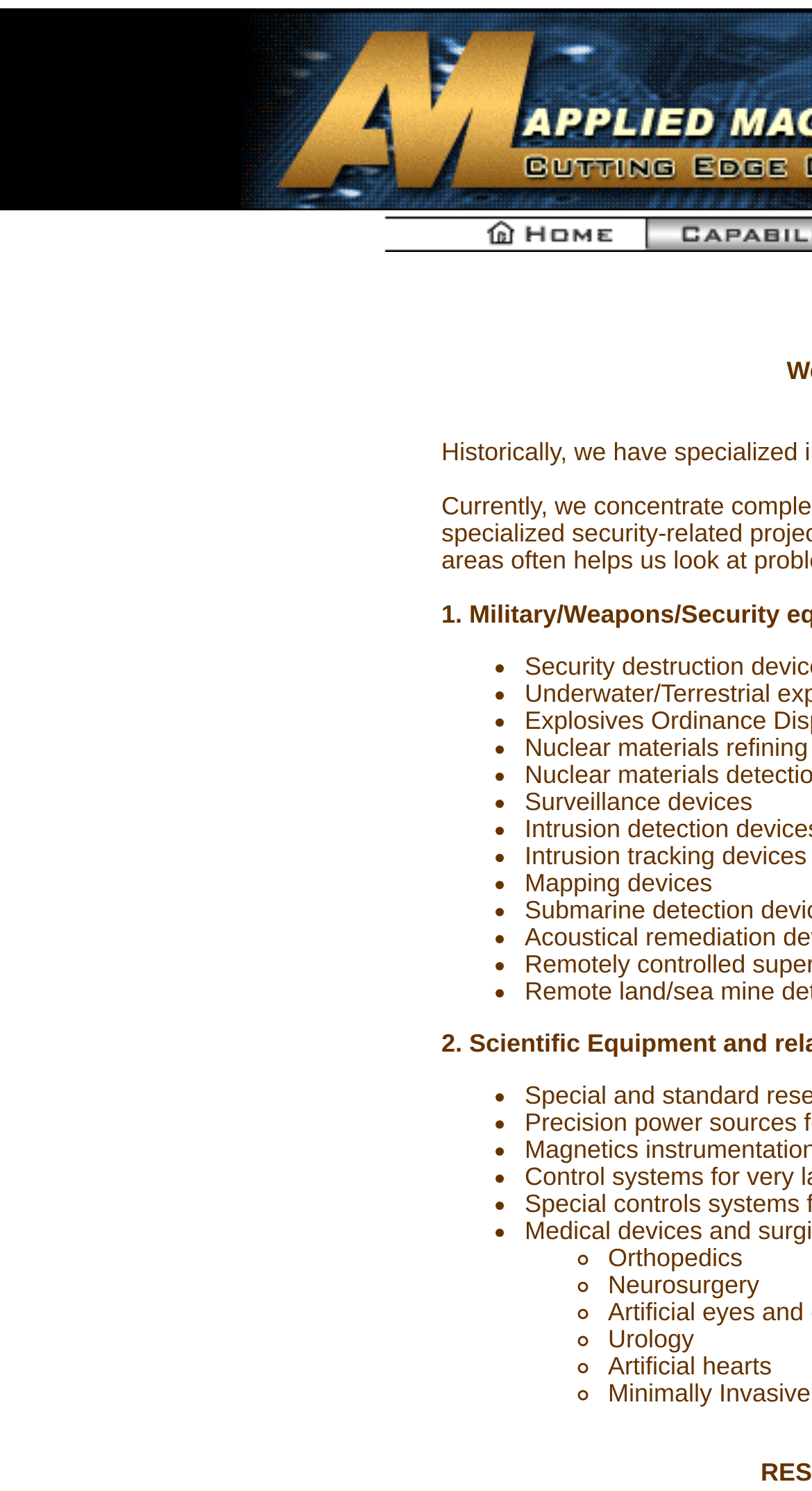Using the format (top-left x, top-left y, bottom-right x, bottom-right y), provide the bounding box coordinates for the described UI element. All values should be floating point numbers between 0 and 1: alt="navigation spacer"

[0.441, 0.151, 0.797, 0.175]